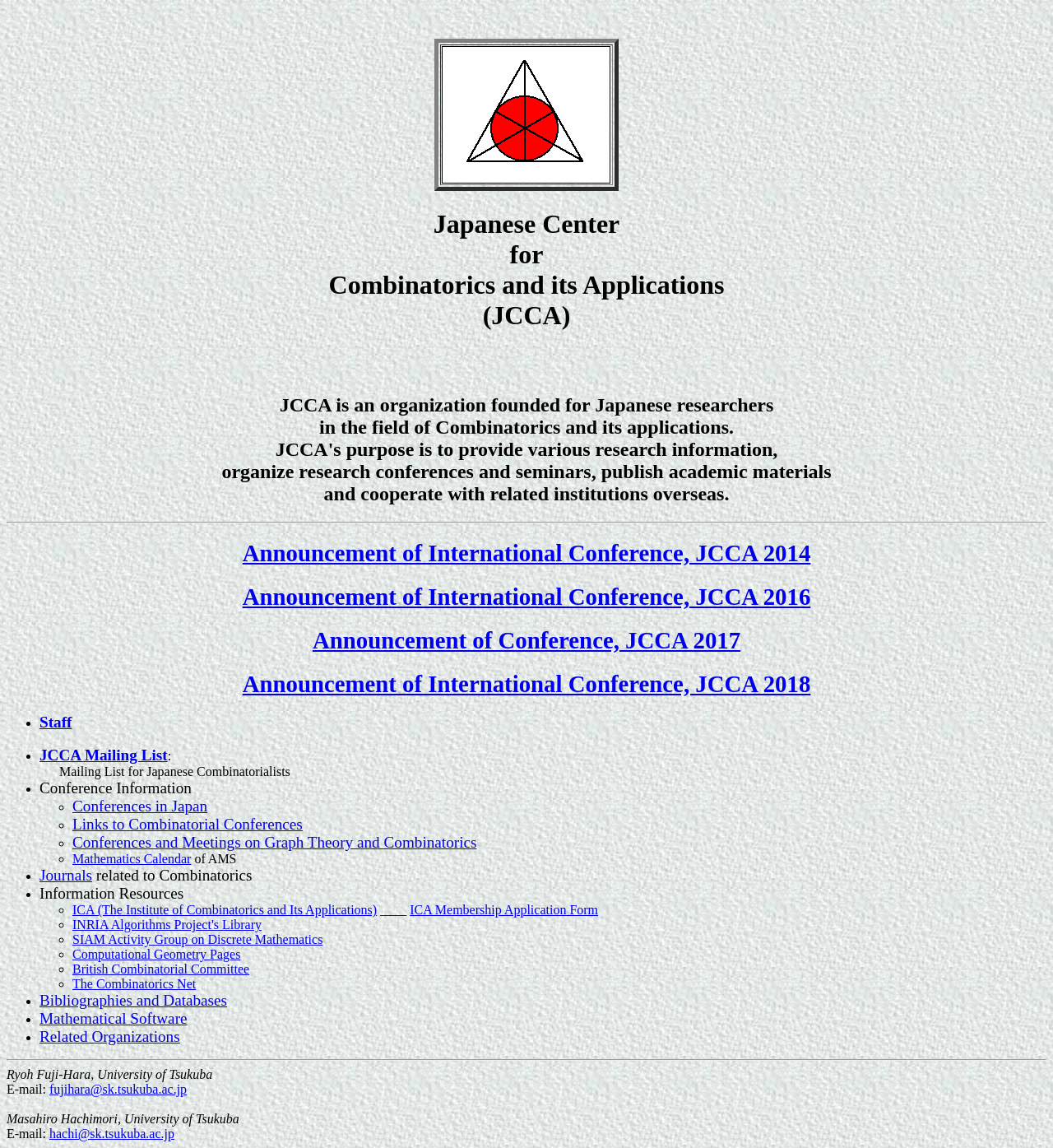Who is the contact person for JCCA?
Please utilize the information in the image to give a detailed response to the question.

According to the webpage, Ryoh Fuji-Hara from the University of Tsukuba is one of the contact persons for JCCA, and his email address is fujihara@sk.tsukuba.ac.jp.